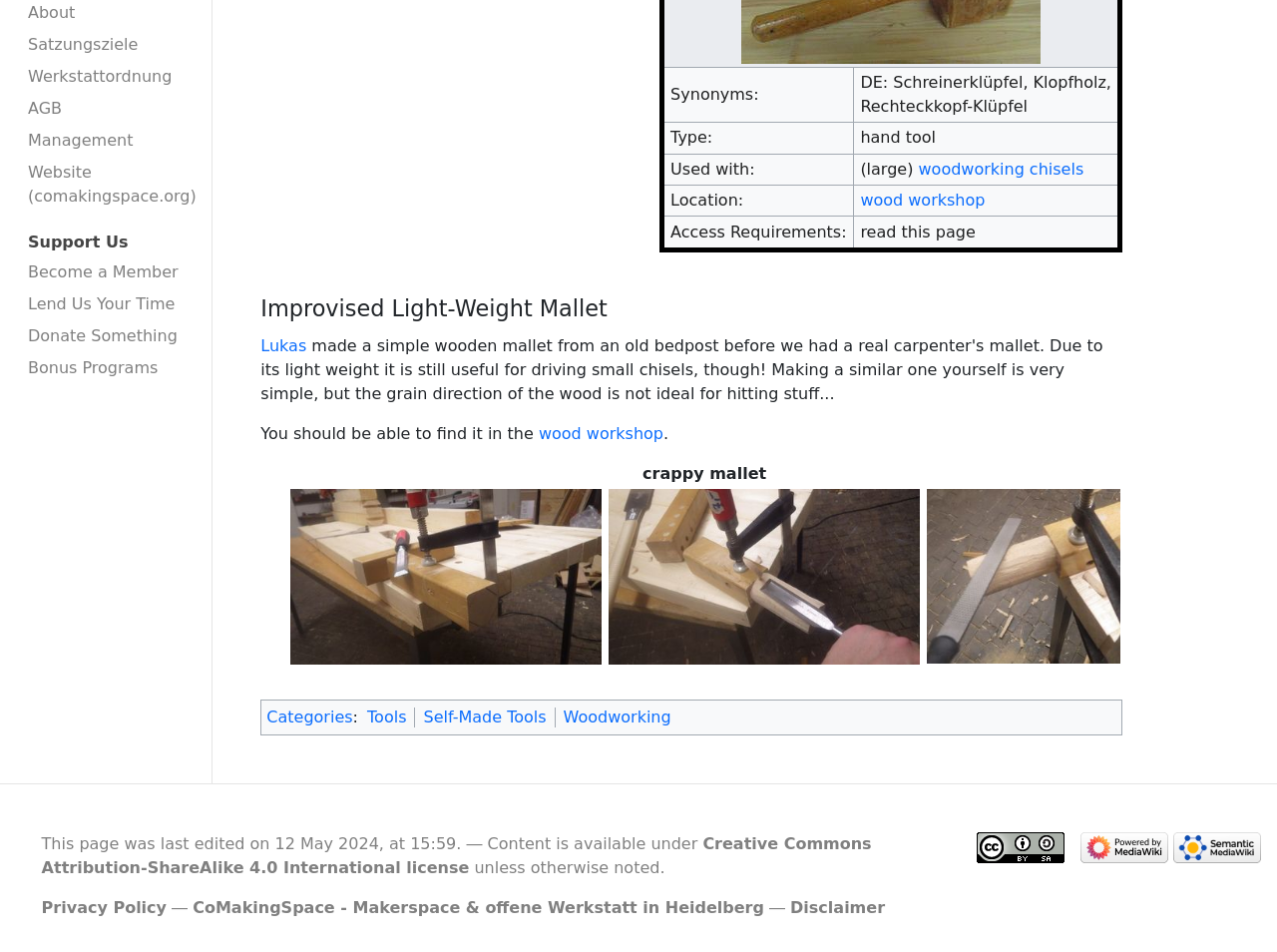From the webpage screenshot, predict the bounding box coordinates (top-left x, top-left y, bottom-right x, bottom-right y) for the UI element described here: Privacy Policy

[0.032, 0.944, 0.13, 0.964]